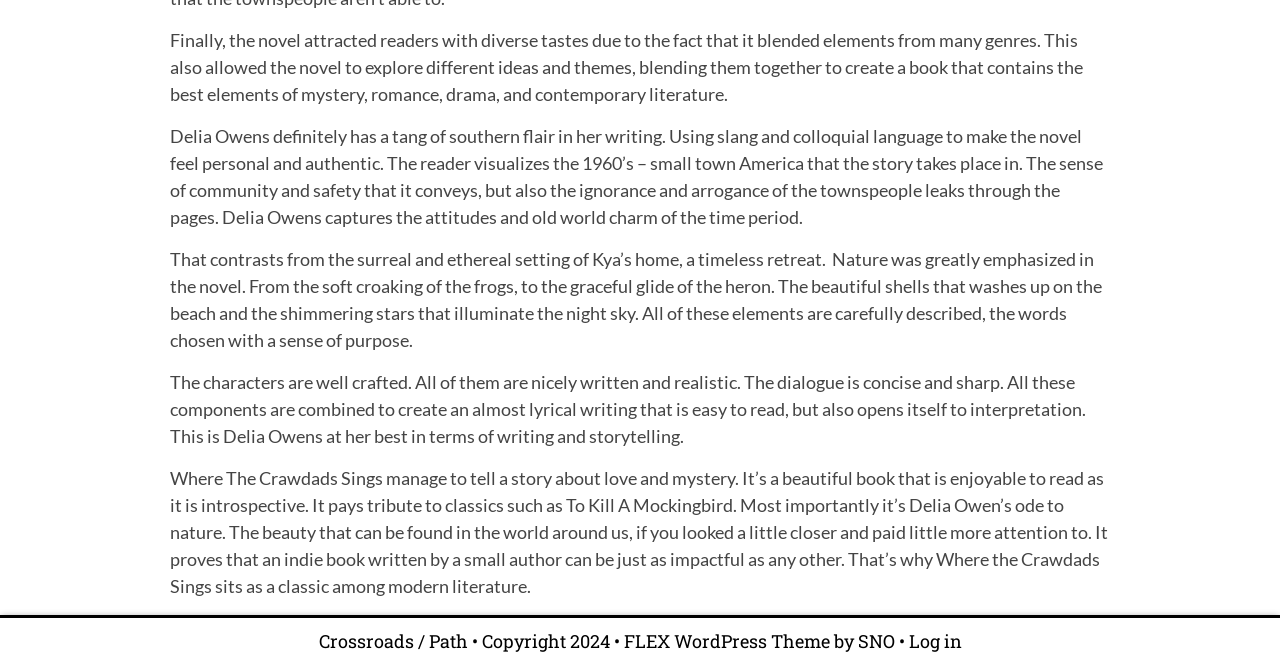What is the tone of the book?
Provide an in-depth answer to the question, covering all aspects.

The text describes the book as 'introspective', which suggests that it has a thoughtful and reflective tone, encouraging readers to look closer at the world around them.